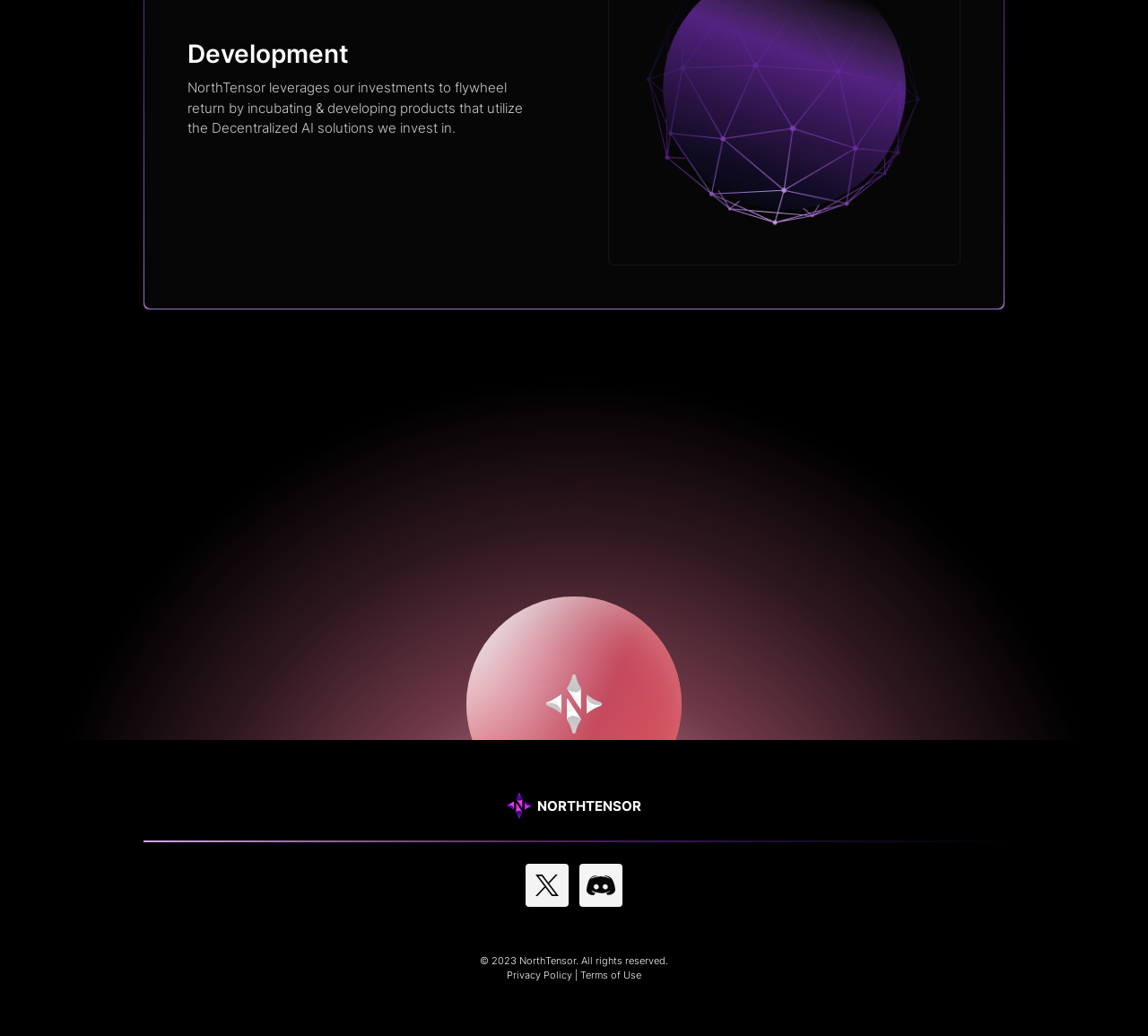Please determine the bounding box coordinates for the UI element described here. Use the format (top-left x, top-left y, bottom-right x, bottom-right y) with values bounded between 0 and 1: Terms of Use

[0.505, 0.934, 0.559, 0.949]